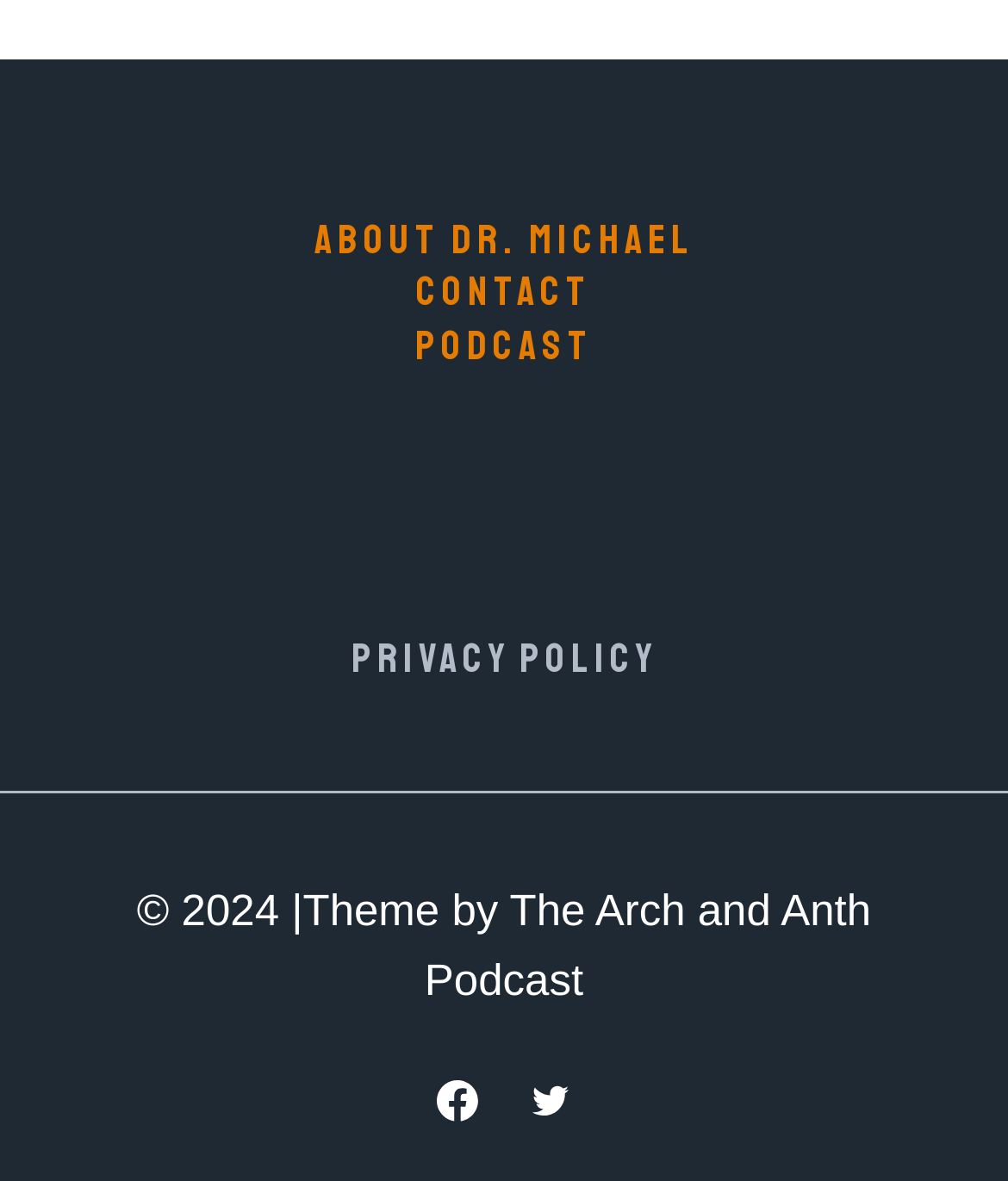Please find the bounding box for the following UI element description. Provide the coordinates in (top-left x, top-left y, bottom-right x, bottom-right y) format, with values between 0 and 1: About Dr. Michael

[0.312, 0.181, 0.688, 0.224]